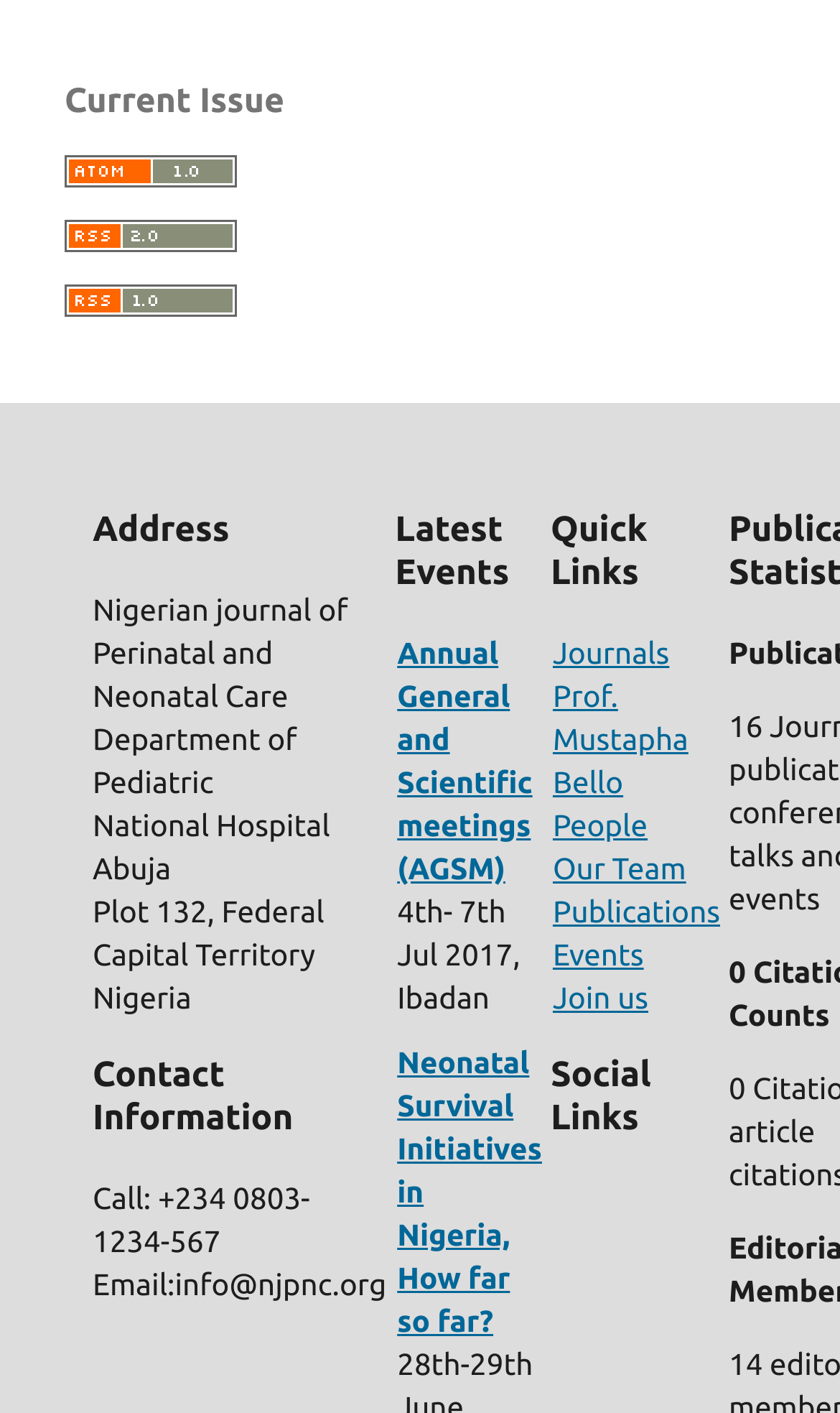Locate the bounding box coordinates of the element's region that should be clicked to carry out the following instruction: "Check Contact Information". The coordinates need to be four float numbers between 0 and 1, i.e., [left, top, right, bottom].

[0.11, 0.746, 0.46, 0.807]